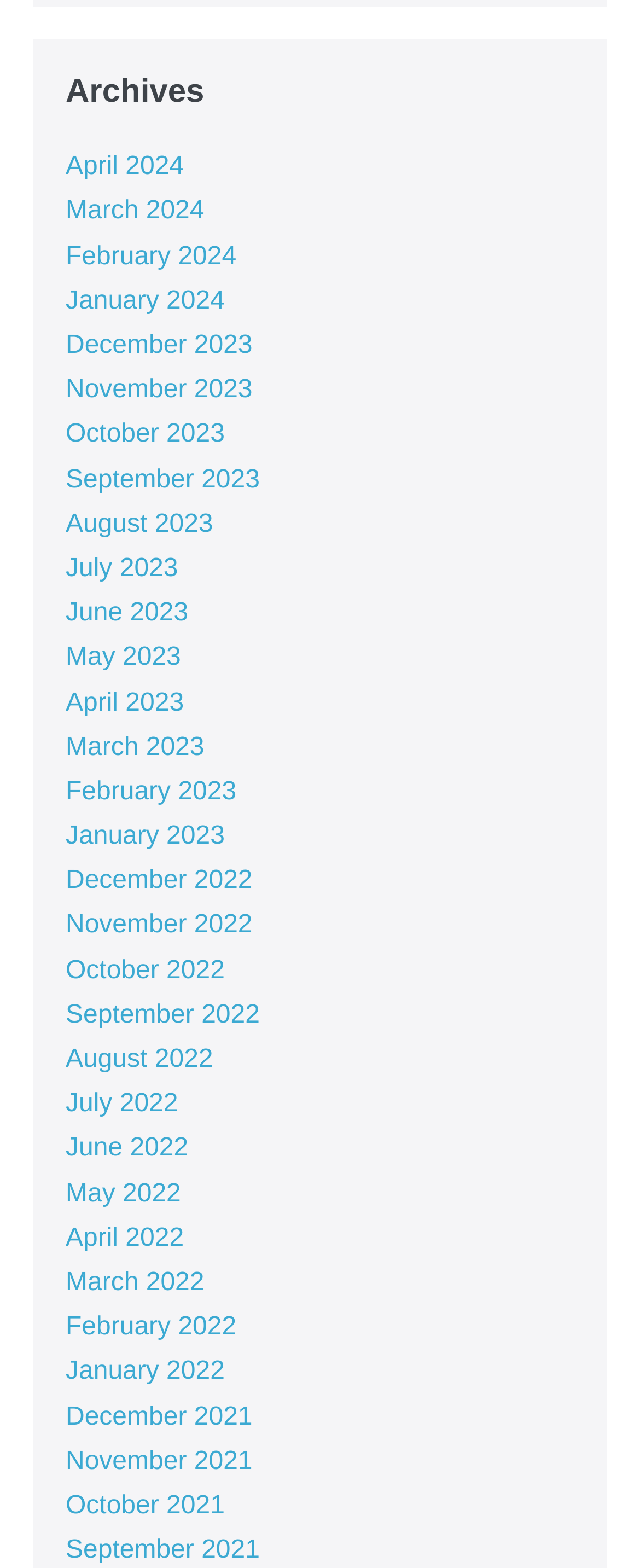Refer to the image and answer the question with as much detail as possible: What is the earliest month listed?

I looked at the list of links and found the earliest month listed, which is December 2021.